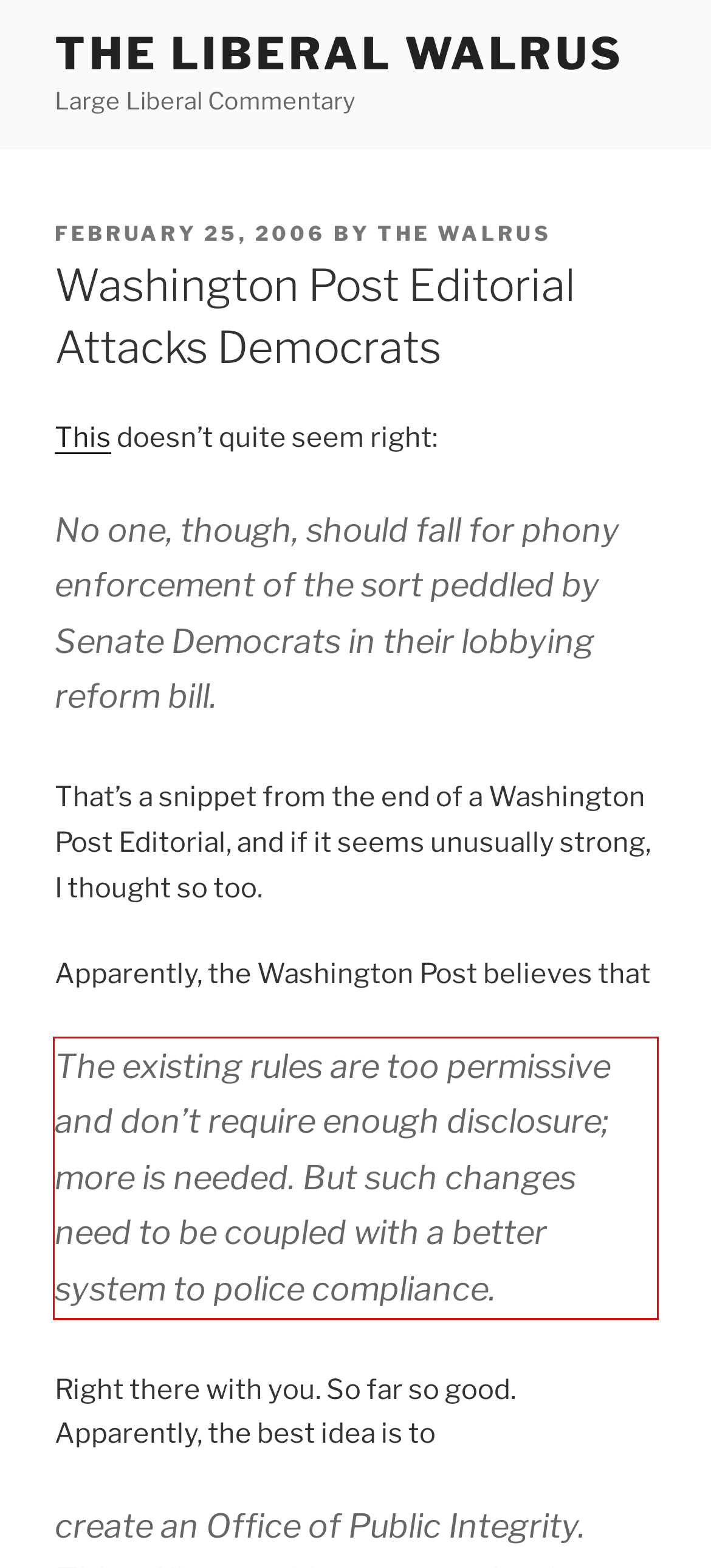Within the screenshot of a webpage, identify the red bounding box and perform OCR to capture the text content it contains.

The existing rules are too permissive and don’t require enough disclosure; more is needed. But such changes need to be coupled with a better system to police compliance.